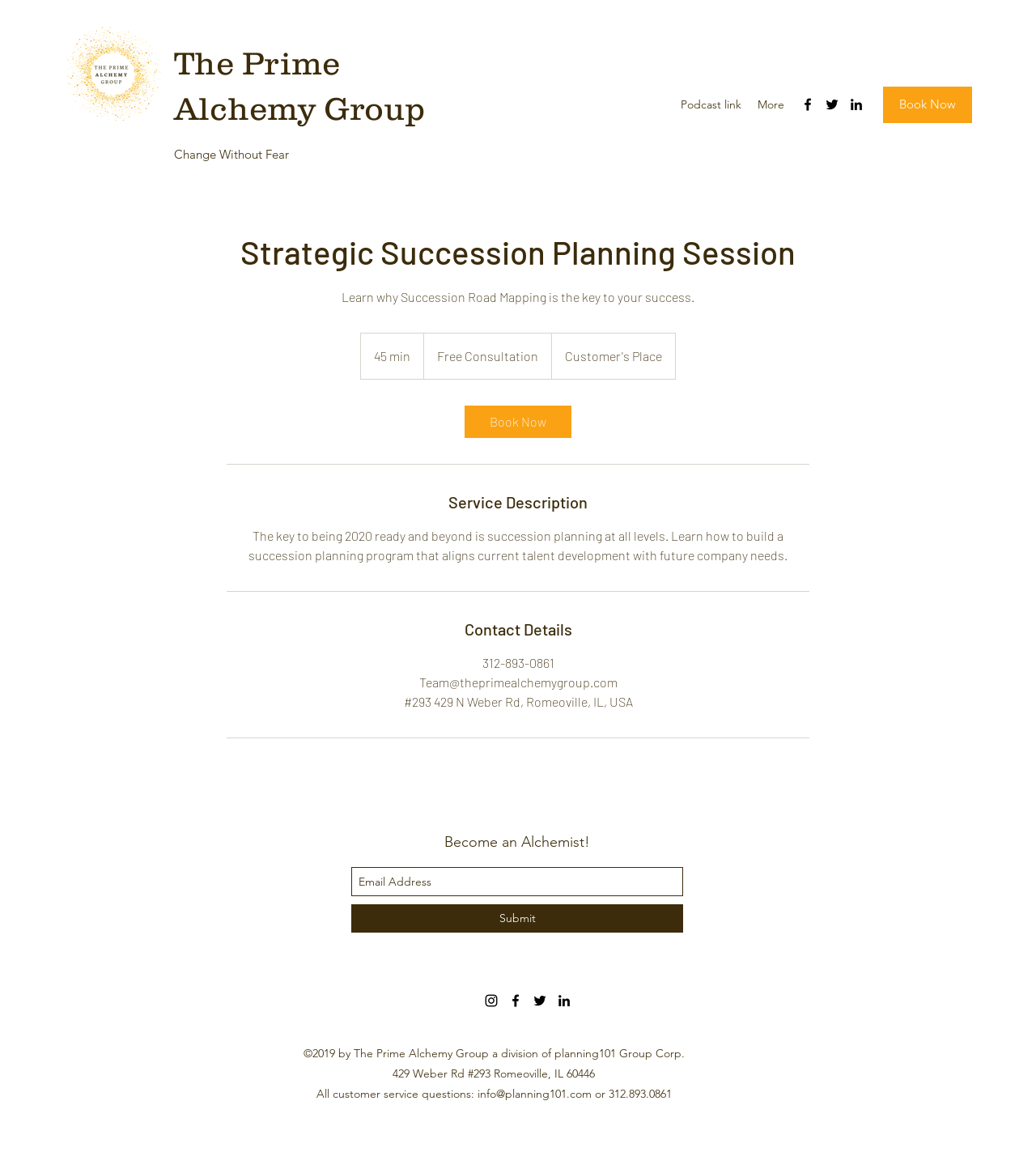Select the bounding box coordinates of the element I need to click to carry out the following instruction: "Enter email address".

[0.339, 0.753, 0.659, 0.778]